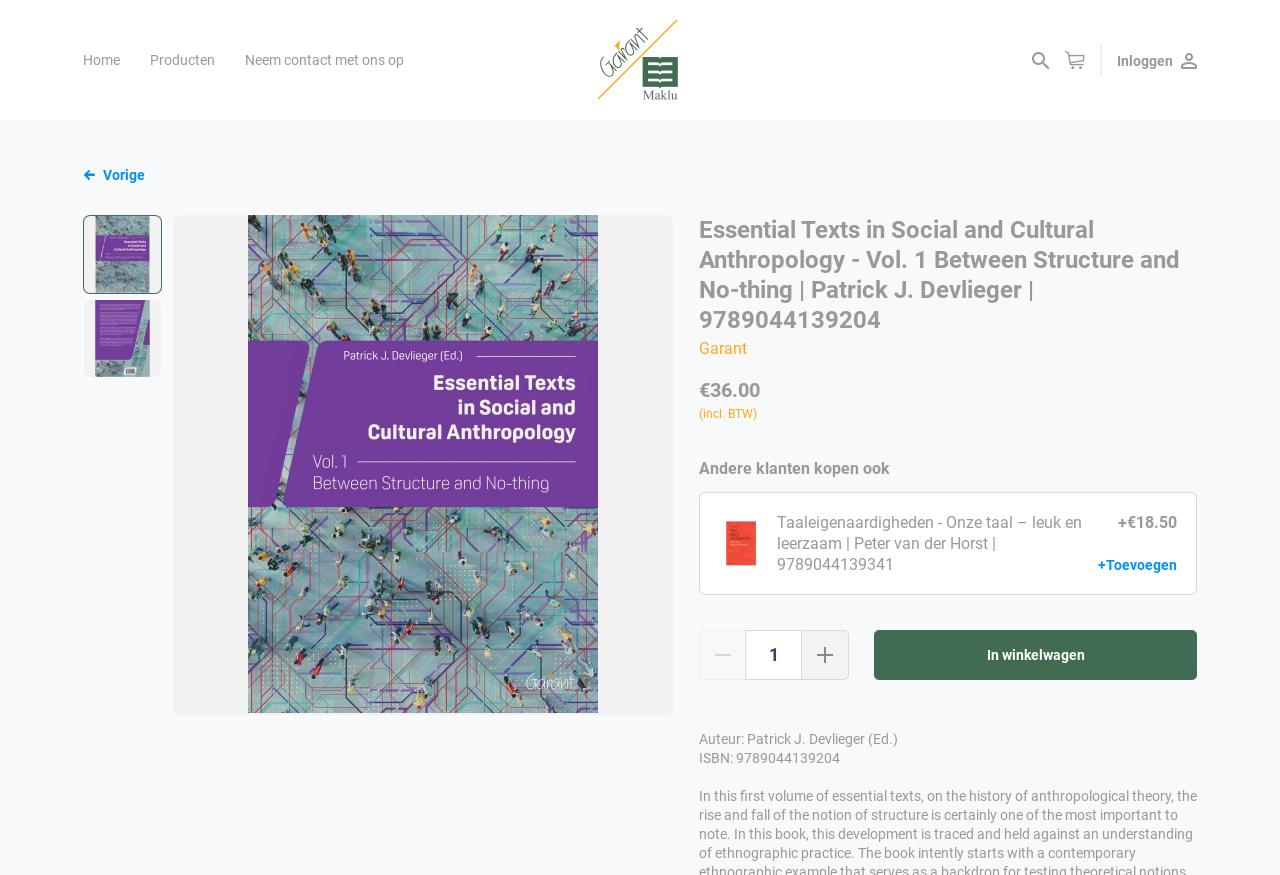Pinpoint the bounding box coordinates of the element that must be clicked to accomplish the following instruction: "View cart". The coordinates should be in the format of four float numbers between 0 and 1, i.e., [left, top, right, bottom].

None